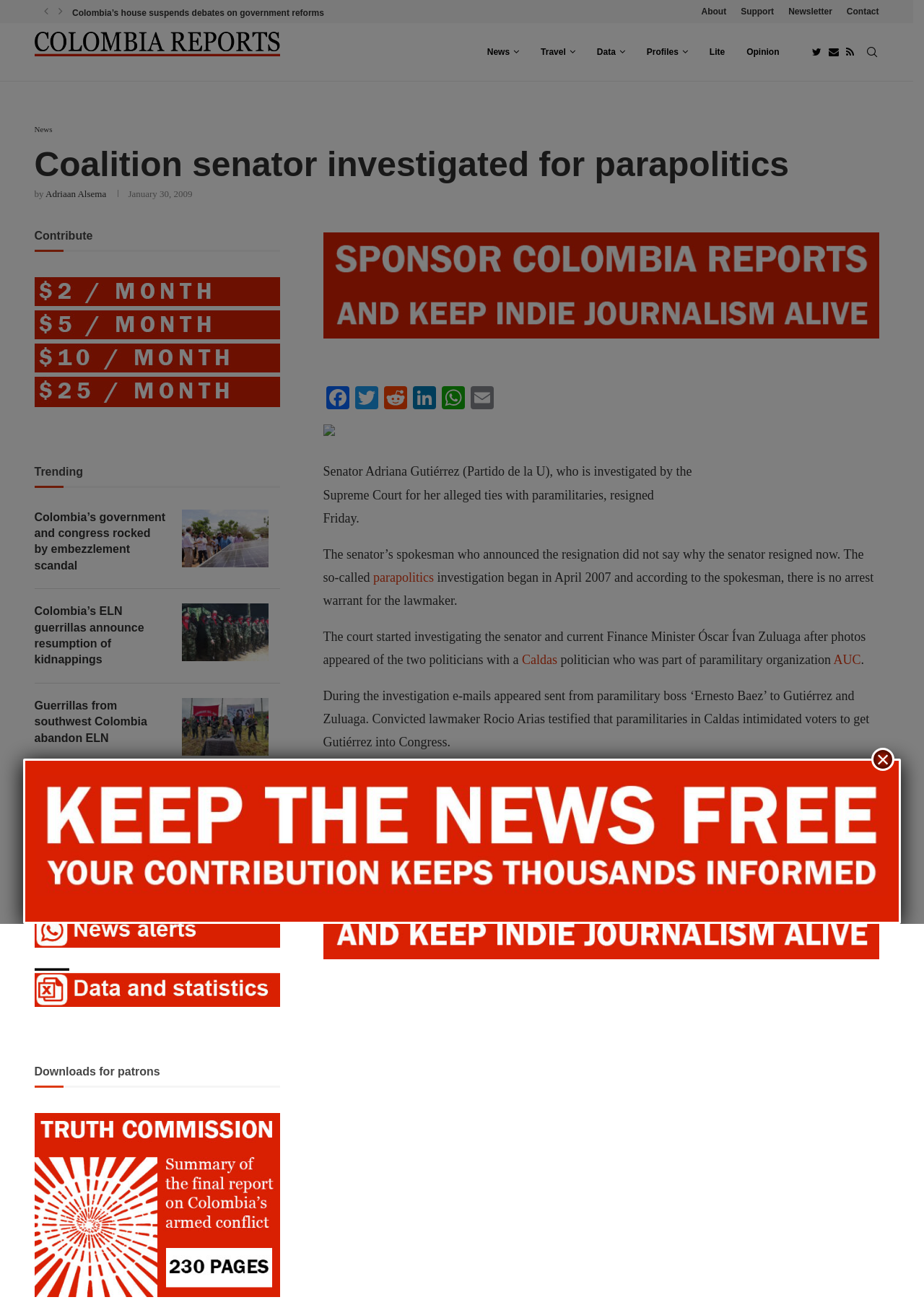How many social media links are available in the article section?
Please respond to the question with as much detail as possible.

In the article section, there are links to Facebook, Twitter, Reddit, LinkedIn, WhatsApp, and Email, which are all social media platforms.